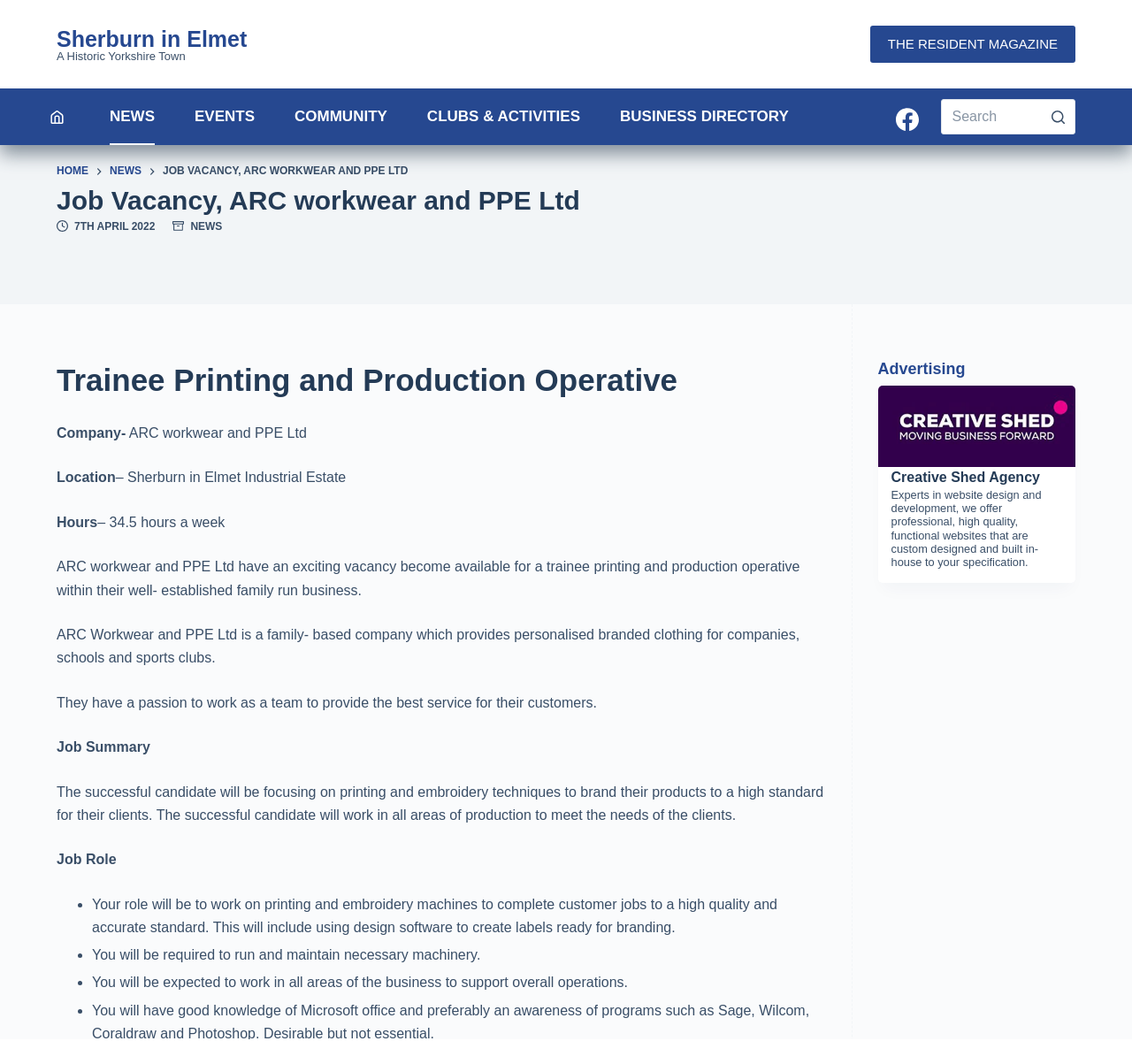Kindly determine the bounding box coordinates of the area that needs to be clicked to fulfill this instruction: "View job details".

[0.05, 0.336, 0.729, 0.379]